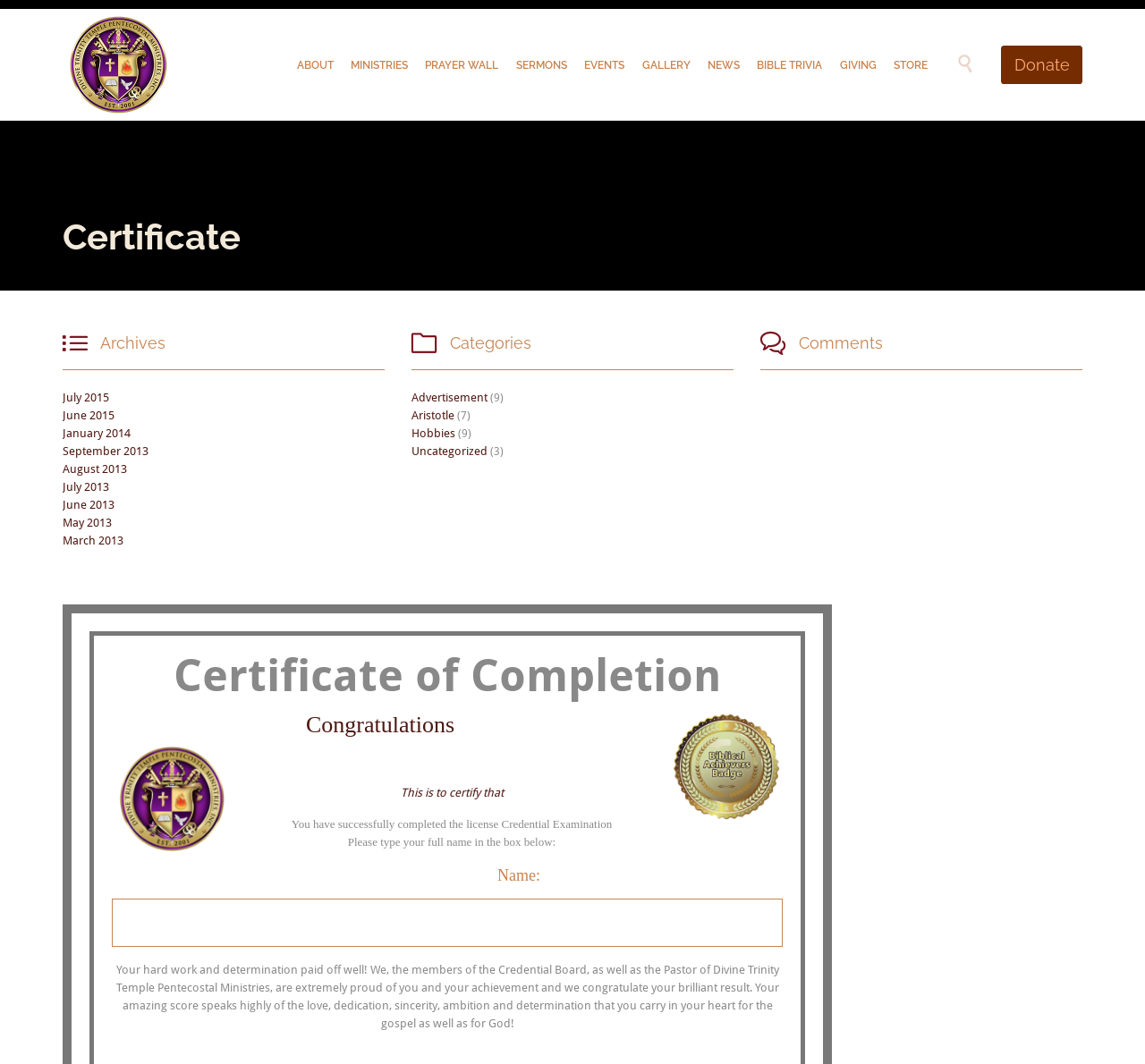What is the name of the temple mentioned on the webpage?
Please look at the screenshot and answer using one word or phrase.

Divine Trinity Temple Pentecostal Ministries